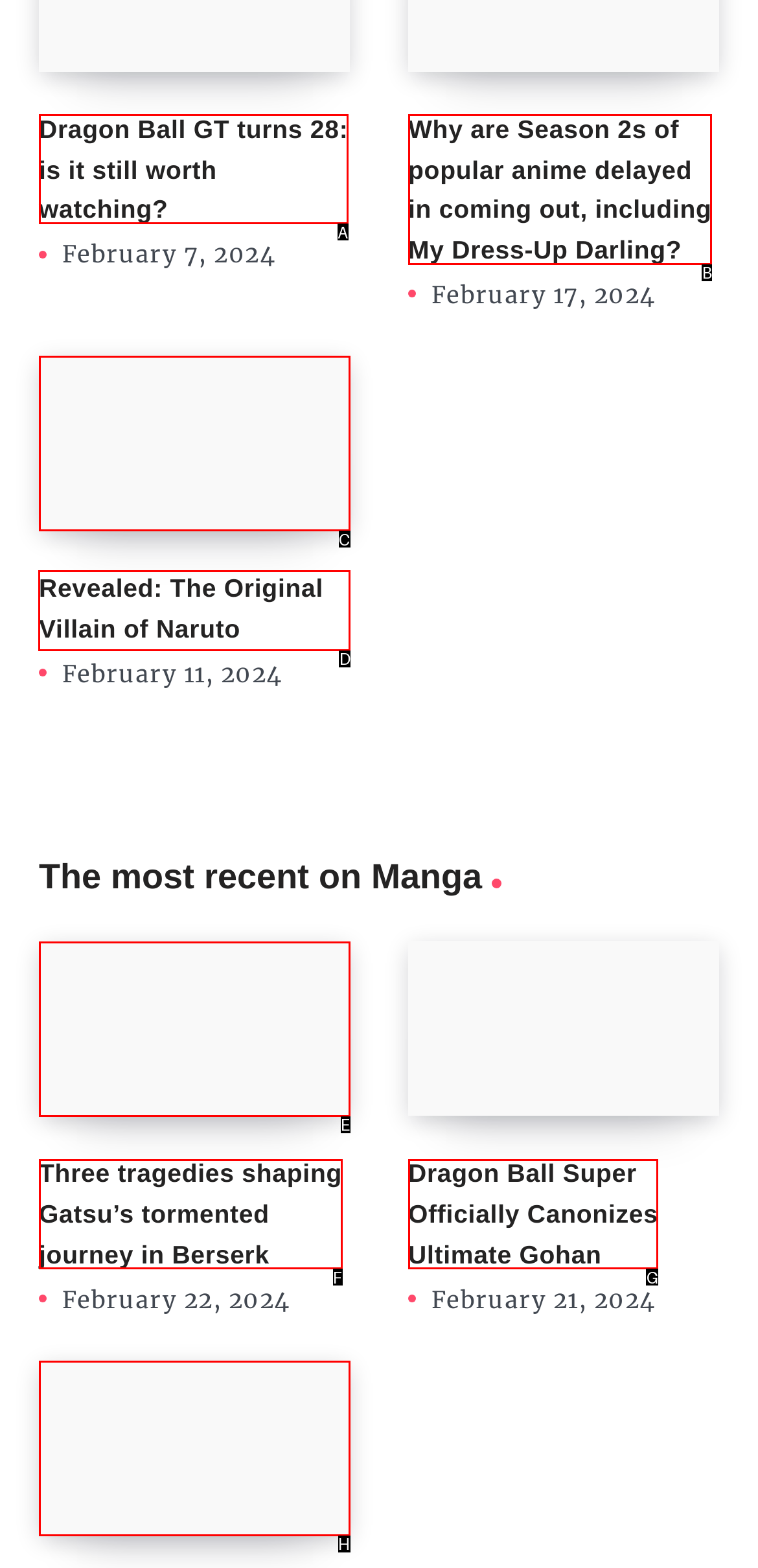Determine which element should be clicked for this task: Learn about the original villain of Naruto
Answer with the letter of the selected option.

D